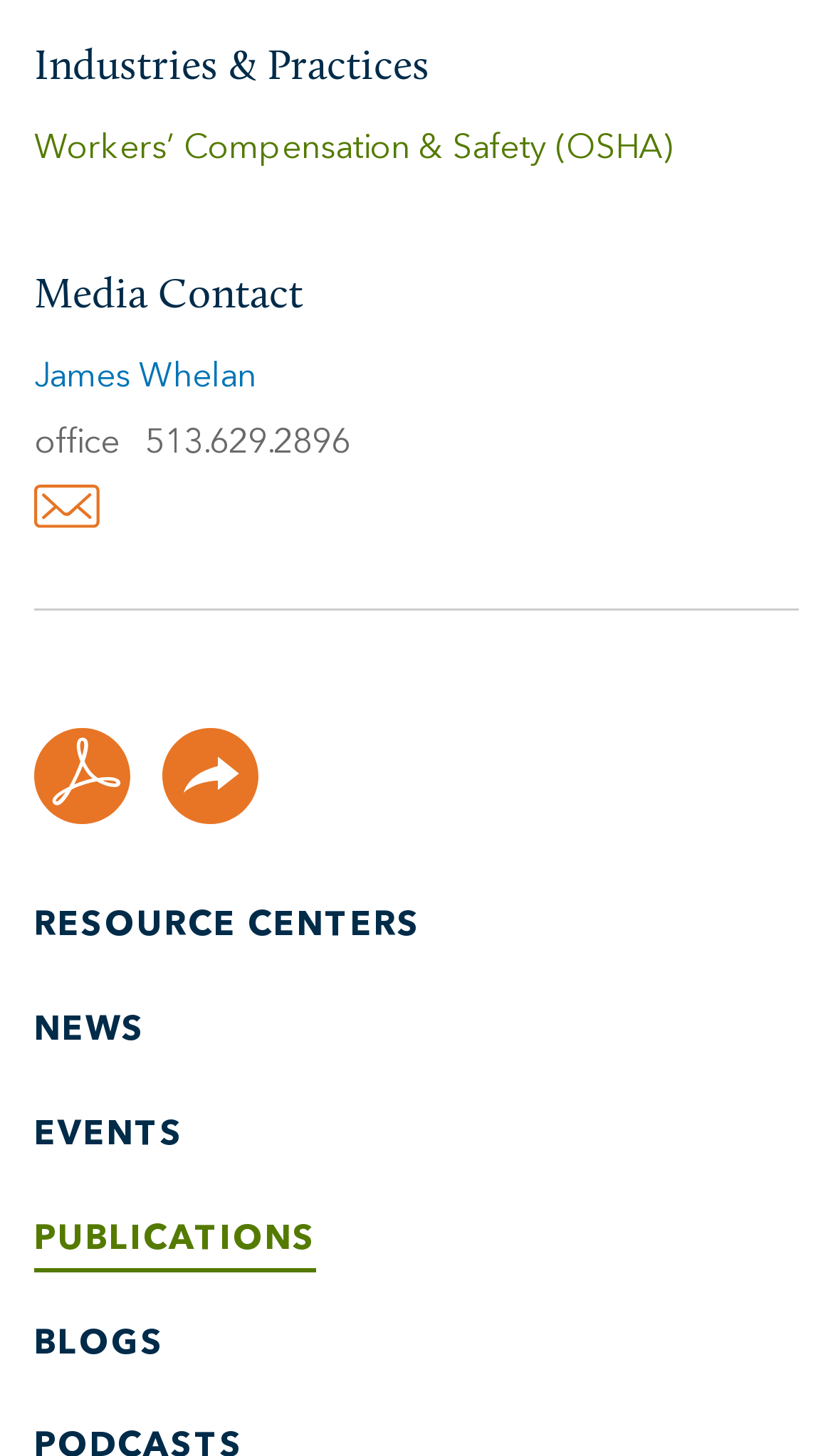Determine the coordinates of the bounding box that should be clicked to complete the instruction: "Contact James Whelan". The coordinates should be represented by four float numbers between 0 and 1: [left, top, right, bottom].

[0.041, 0.248, 0.308, 0.272]